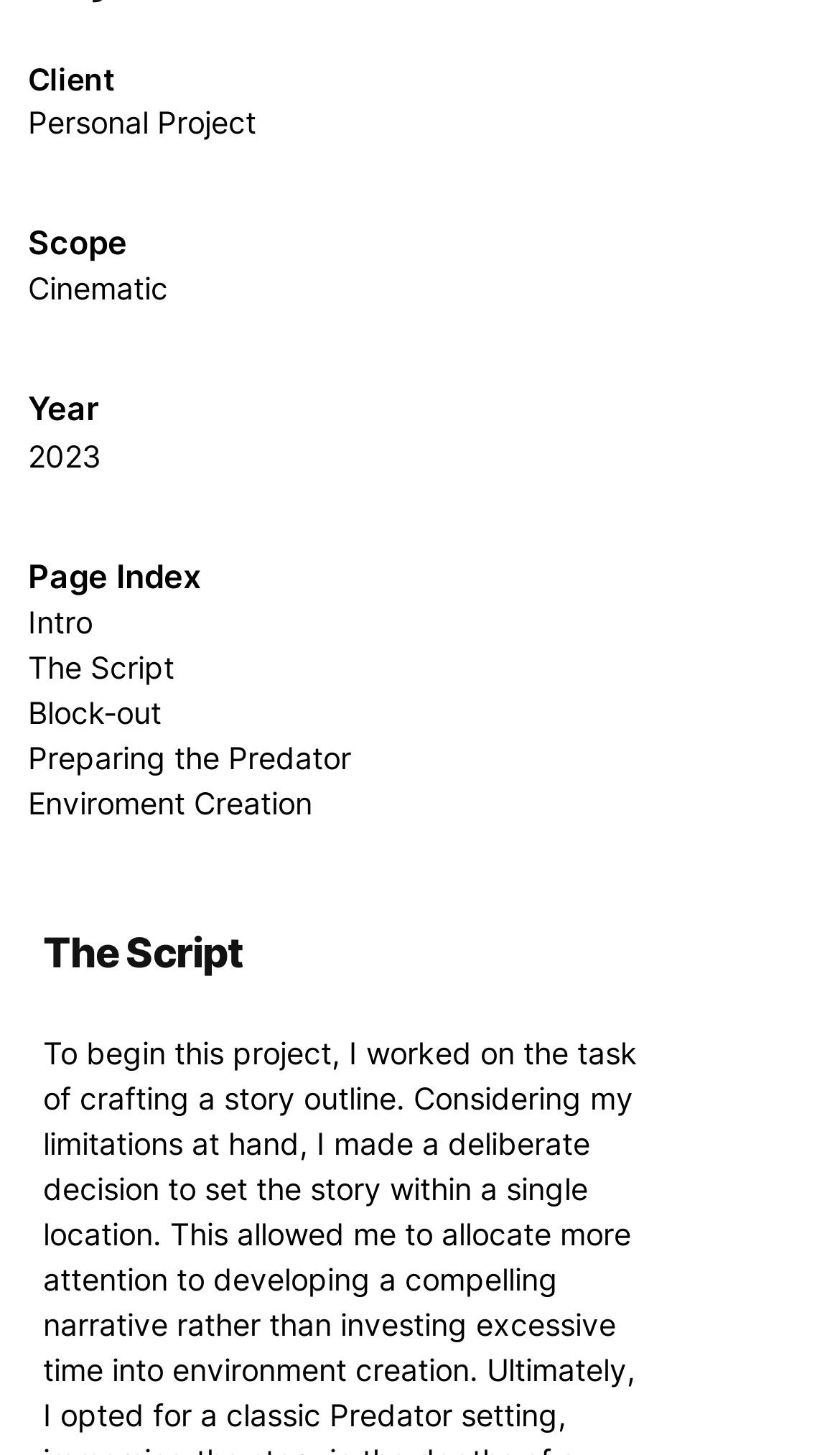What is the project type? From the image, respond with a single word or brief phrase.

Personal Project